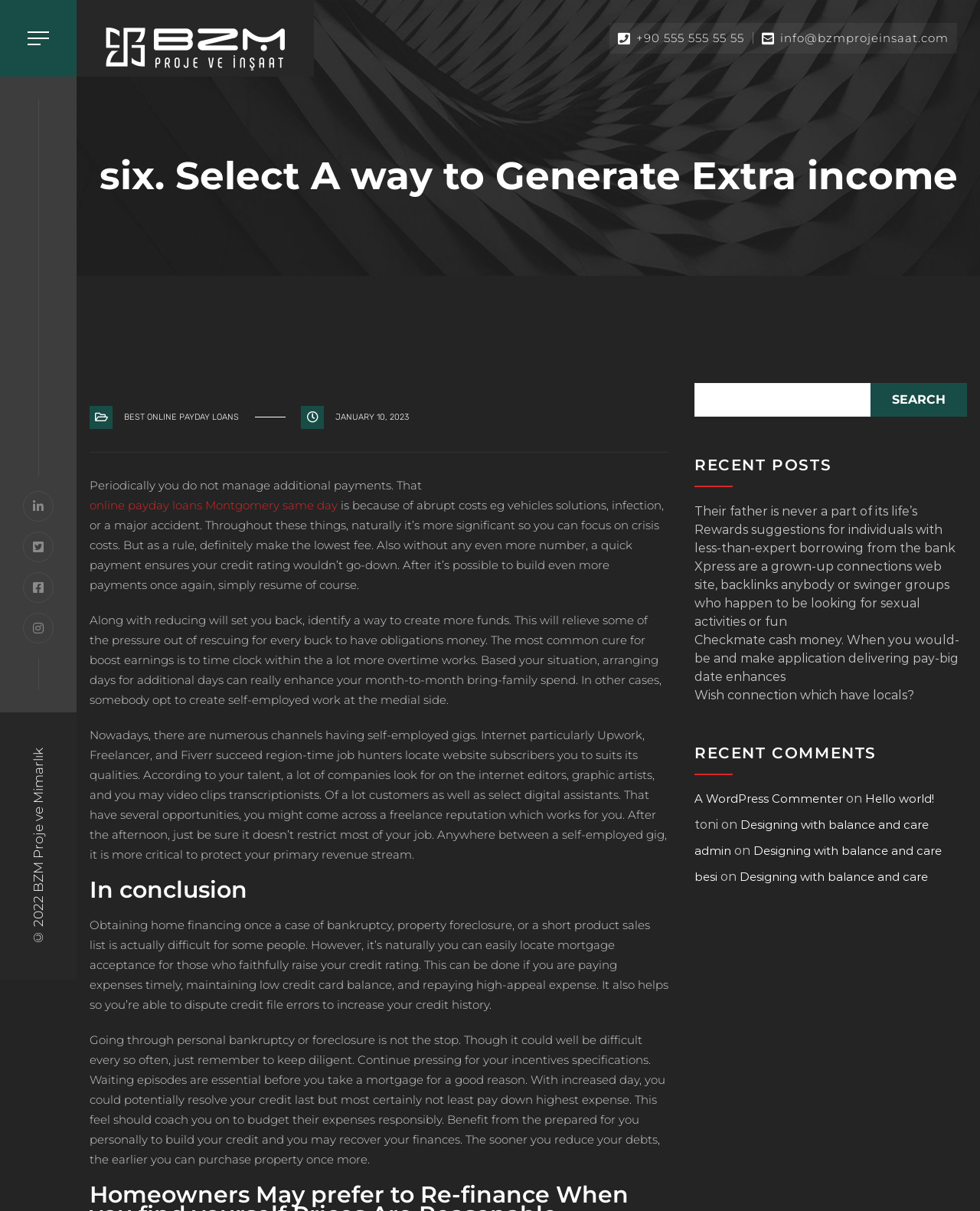What is the email address at the top right corner?
Craft a detailed and extensive response to the question.

I found the email address by looking at the top right corner of the webpage, where it is displayed as 'info@bzmprojeinsaat.com'.